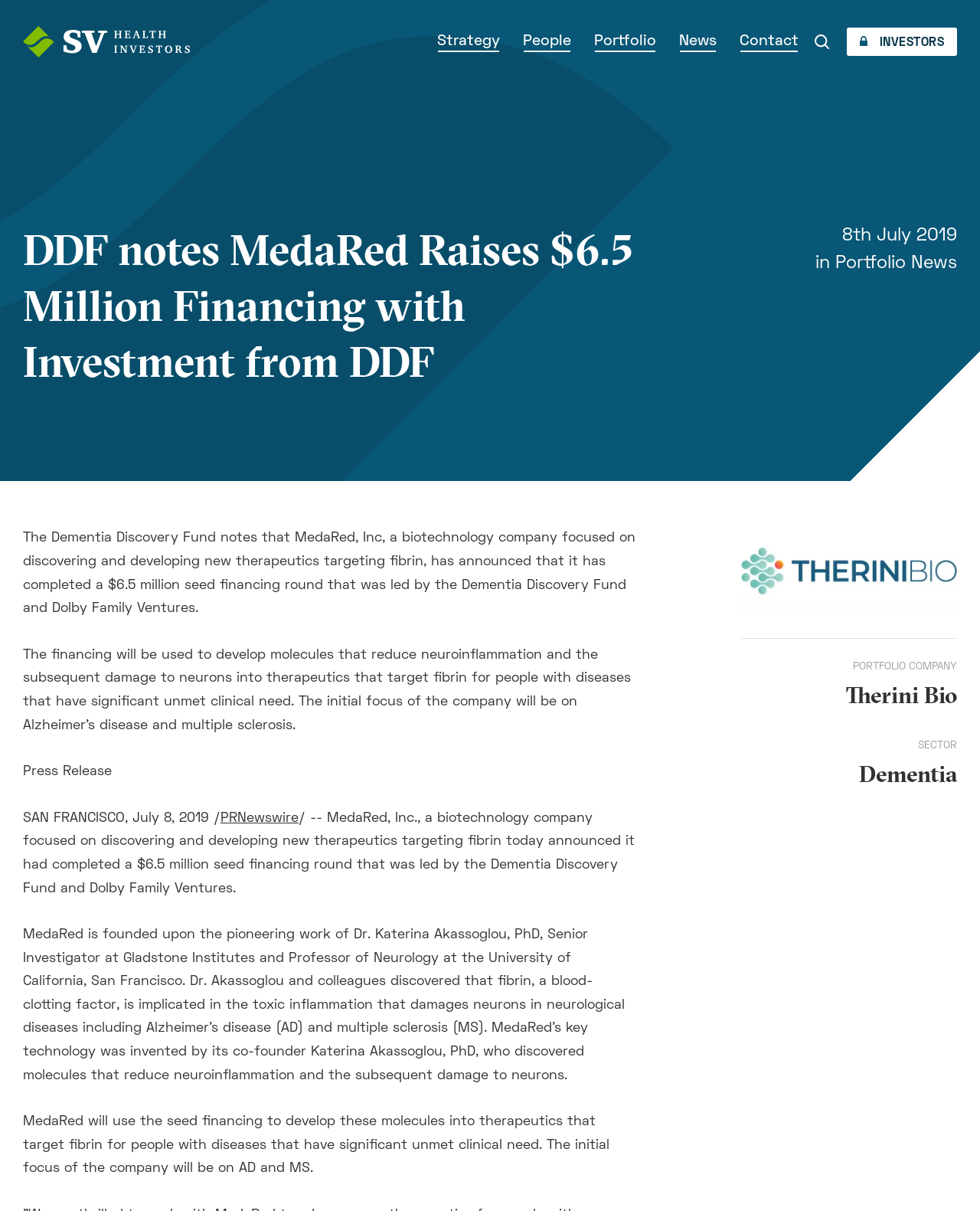Please determine the heading text of this webpage.

DDF notes MedaRed Raises $6.5 Million Financing with Investment from DDF